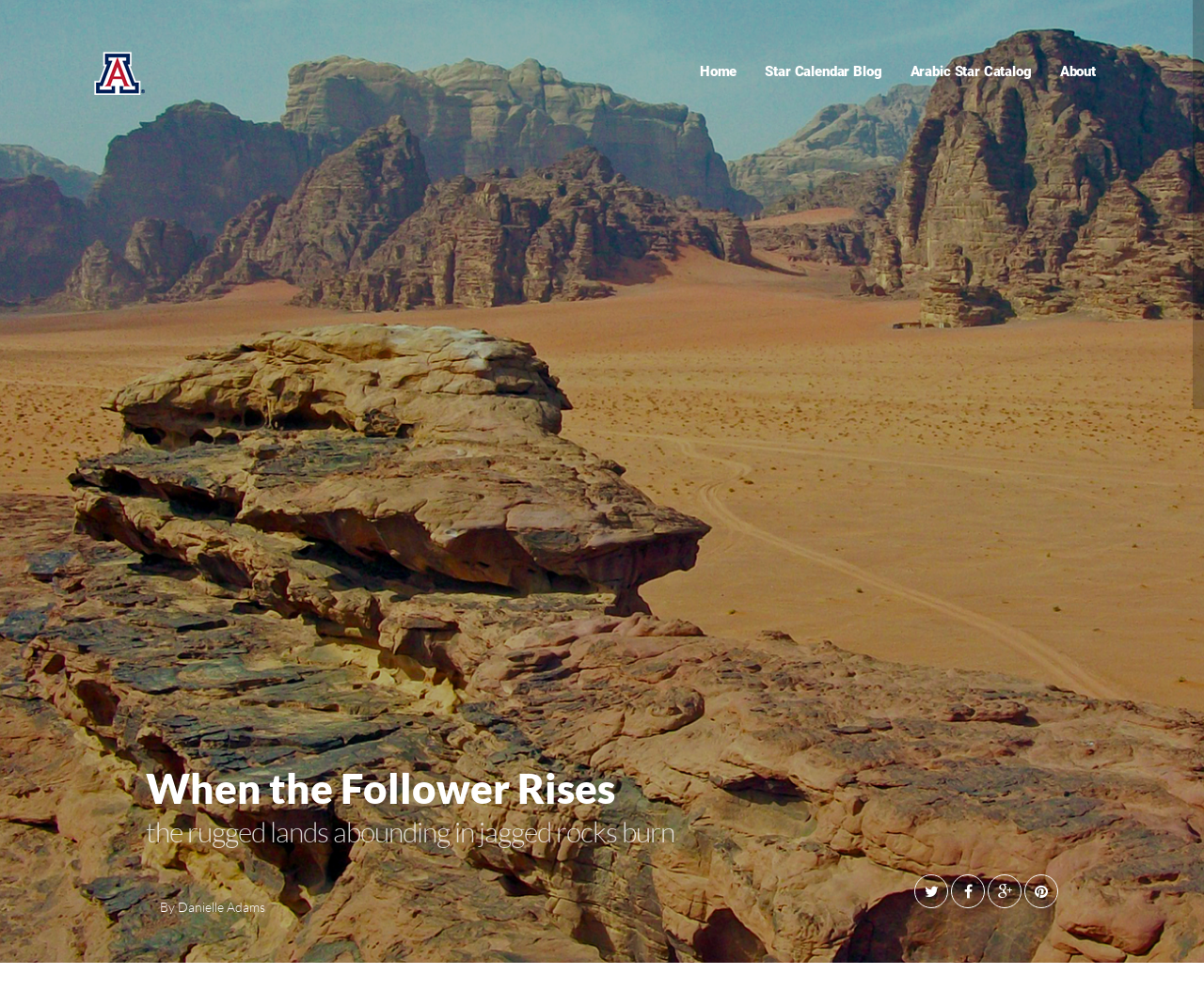What is the logo text?
Look at the image and answer the question with a single word or phrase.

Arab Star Calendars | Two Deserts, One Sky